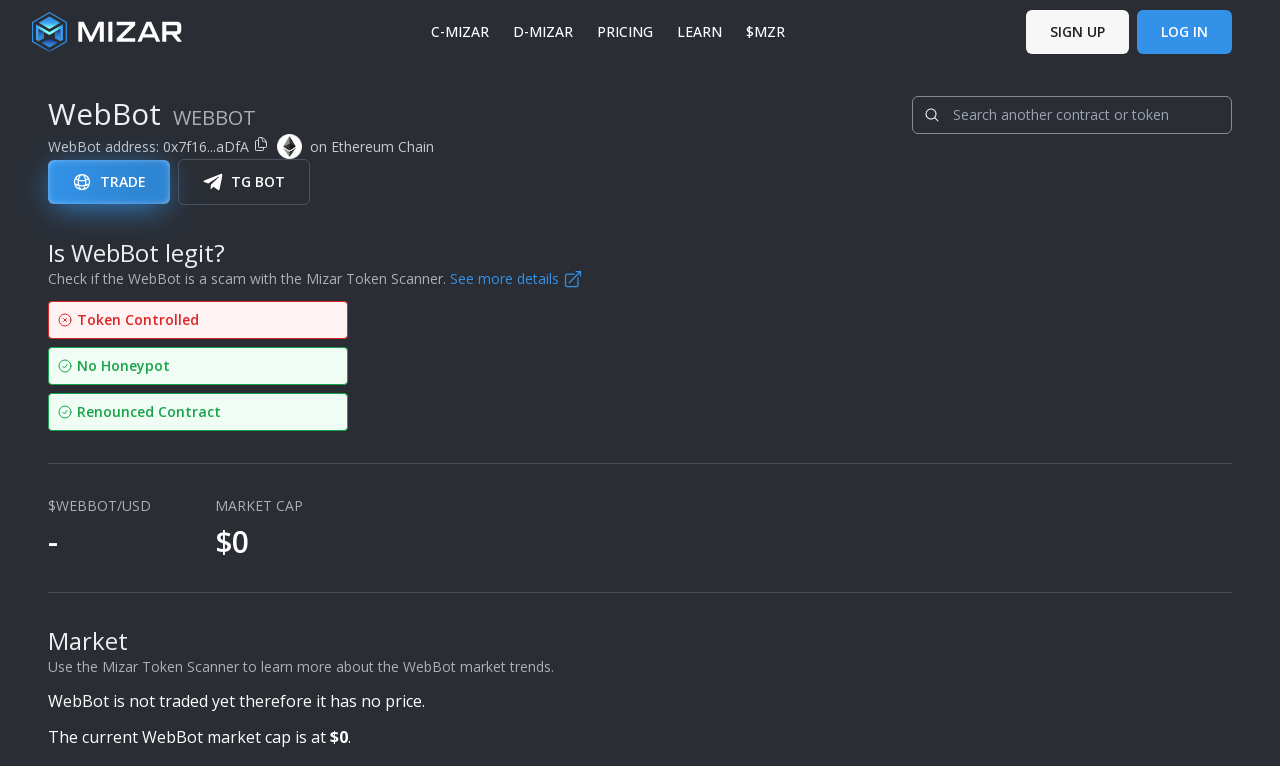Carefully examine the image and provide an in-depth answer to the question: What is the current WebBot price?

The current WebBot price is mentioned on the webpage as $0, which is indicated by the heading '$WEBBOT/USD' and the static text '$0'.